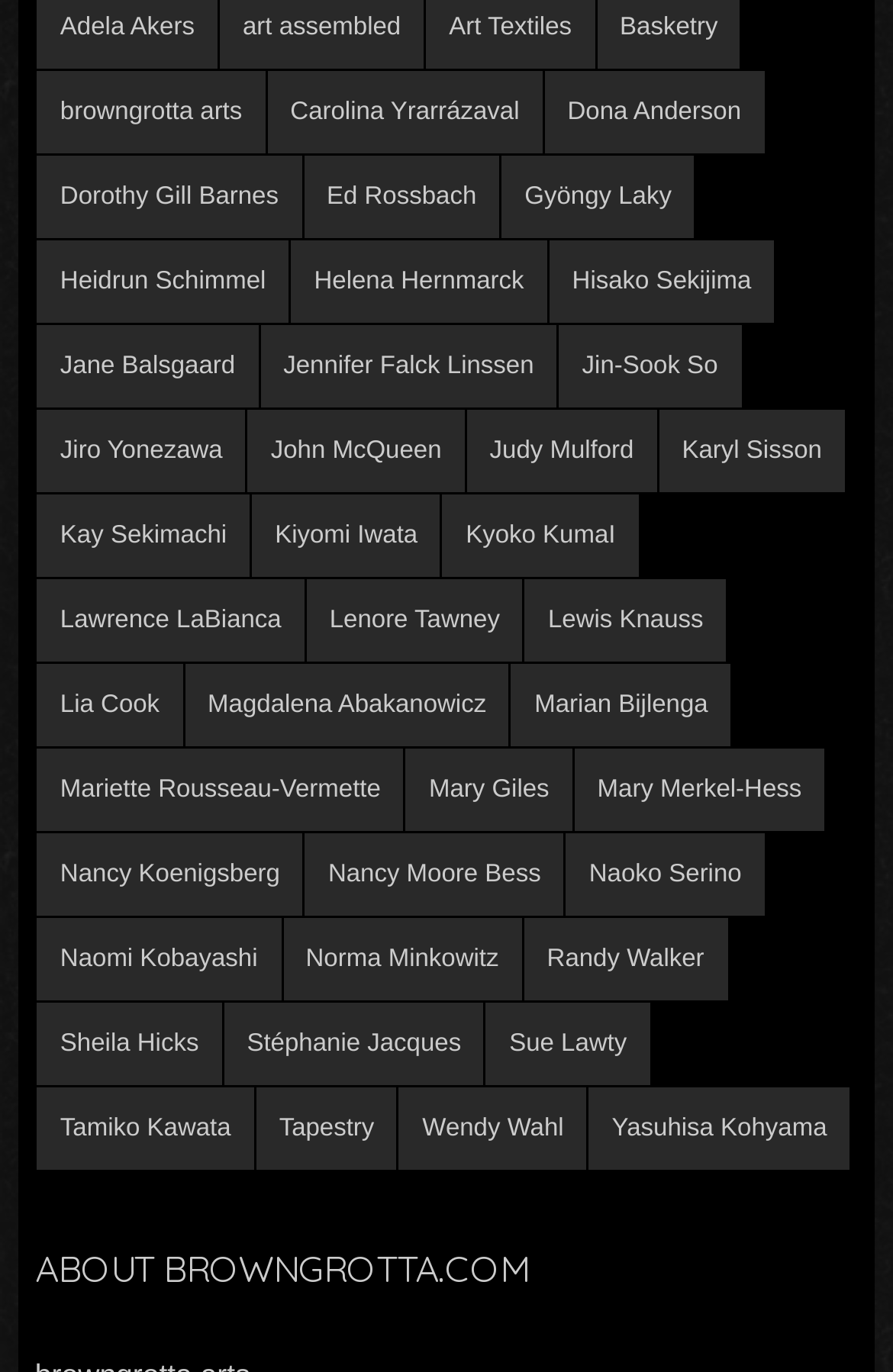Bounding box coordinates are specified in the format (top-left x, top-left y, bottom-right x, bottom-right y). All values are floating point numbers bounded between 0 and 1. Please provide the bounding box coordinate of the region this sentence describes: Tapestry

[0.287, 0.793, 0.445, 0.853]